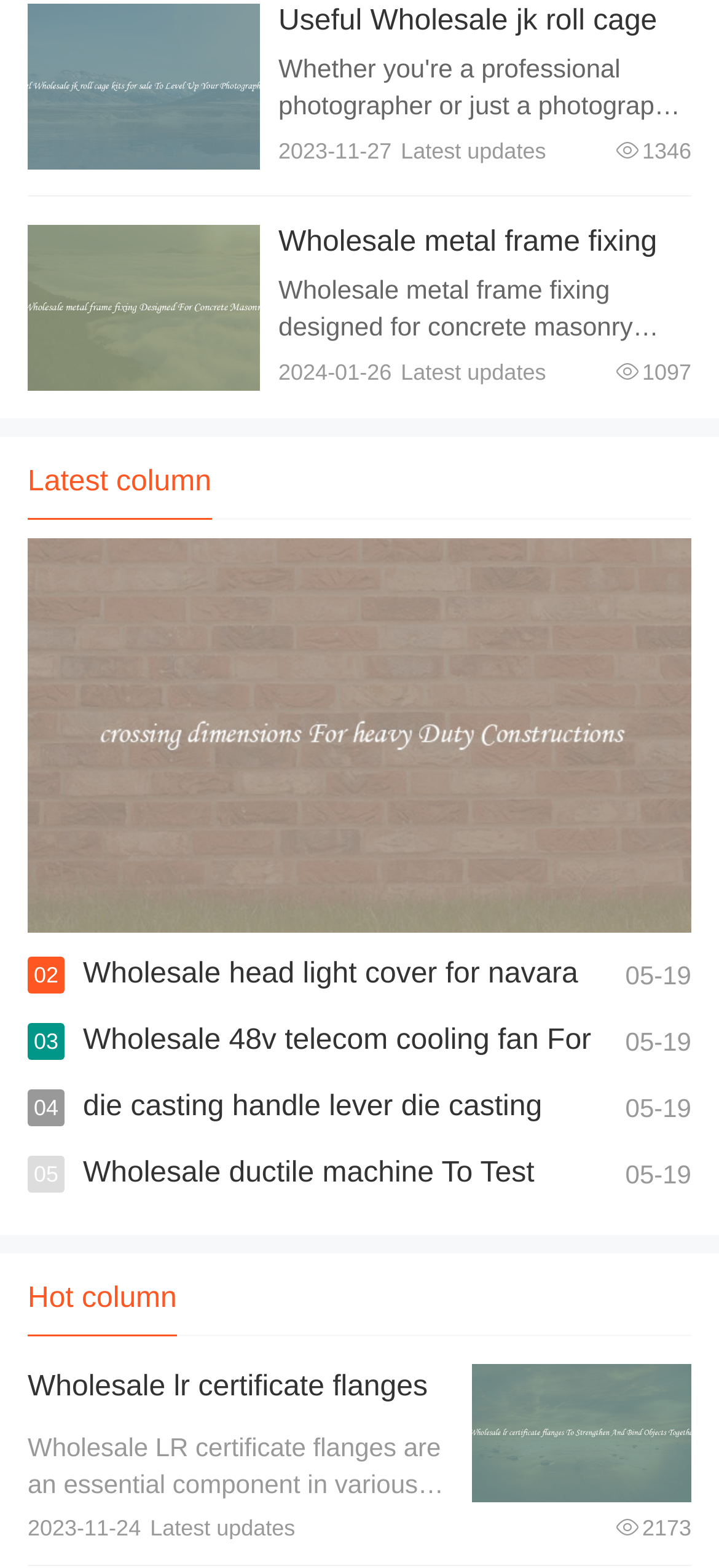With reference to the screenshot, provide a detailed response to the question below:
What is the purpose of the wholesale metal frame fixing?

I found the link 'Wholesale metal frame fixing Designed For Concrete Masonry' and read the description next to it, which states that the fixings are specifically engineered to securely anchor for various construction applications, implying that the purpose is for concrete masonry.